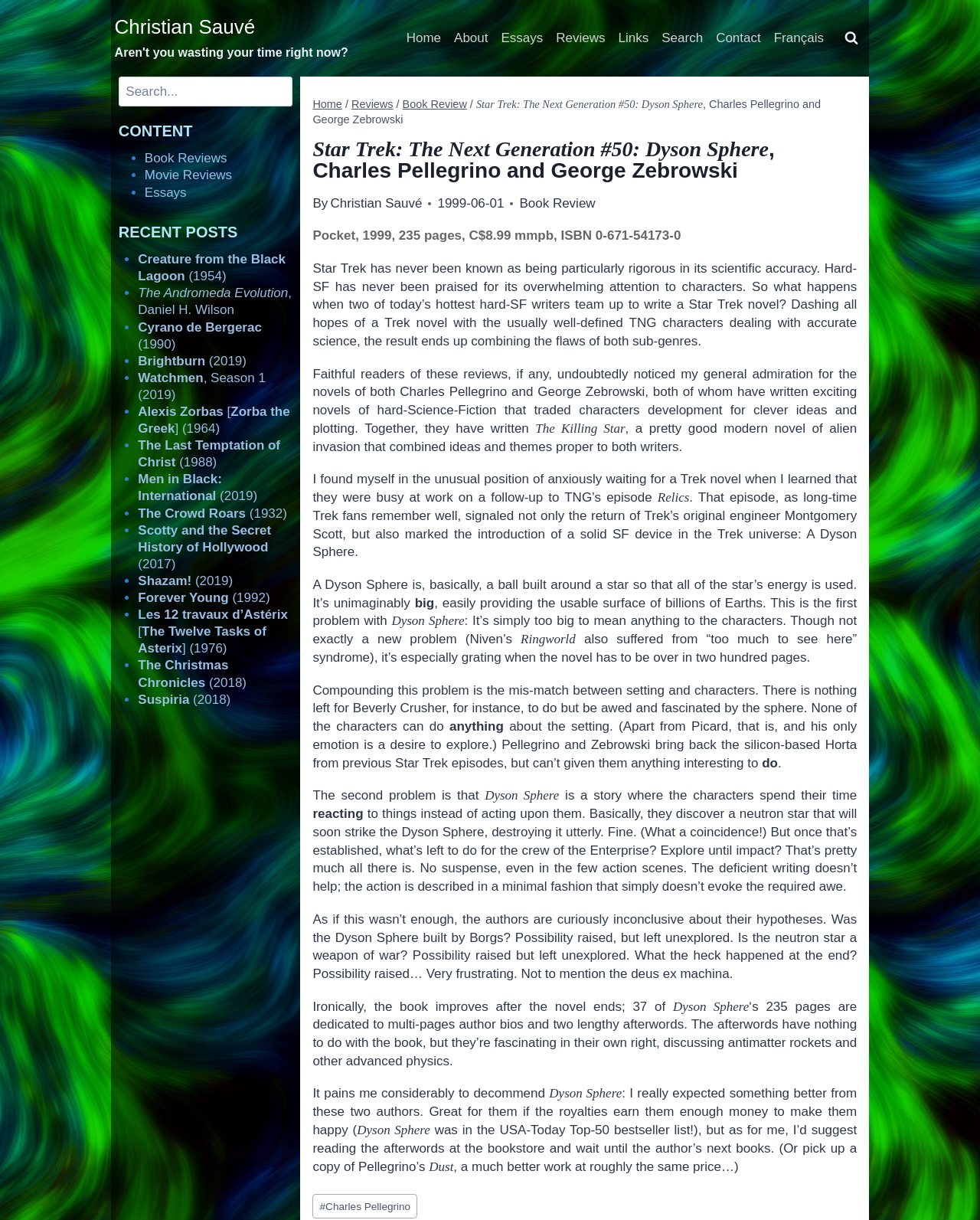Can you find the bounding box coordinates for the element to click on to achieve the instruction: "Click on the 'Contact' link"?

[0.724, 0.019, 0.783, 0.044]